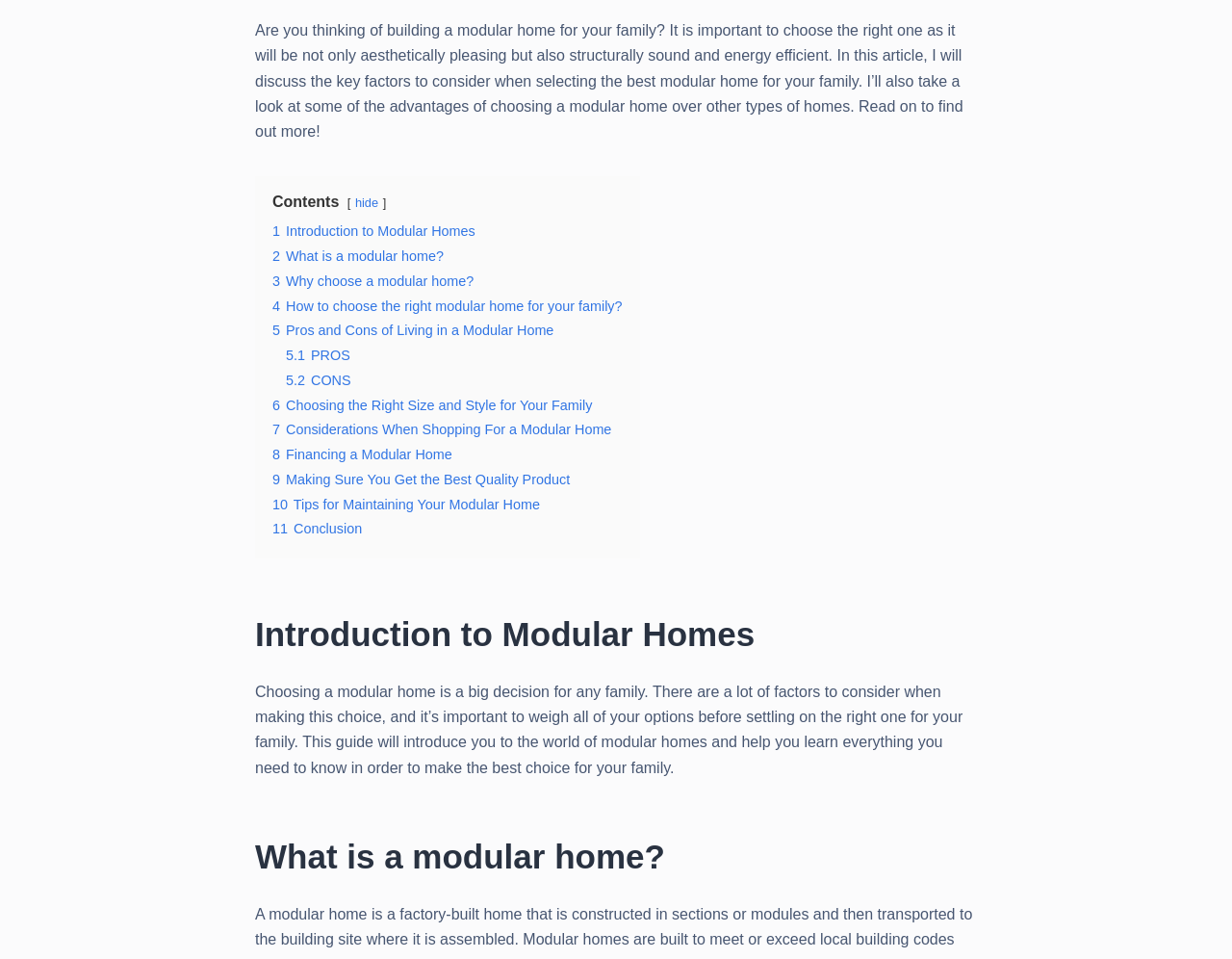Please determine the bounding box coordinates of the element to click in order to execute the following instruction: "Click the 'Contact Us' link". The coordinates should be four float numbers between 0 and 1, specified as [left, top, right, bottom].

None